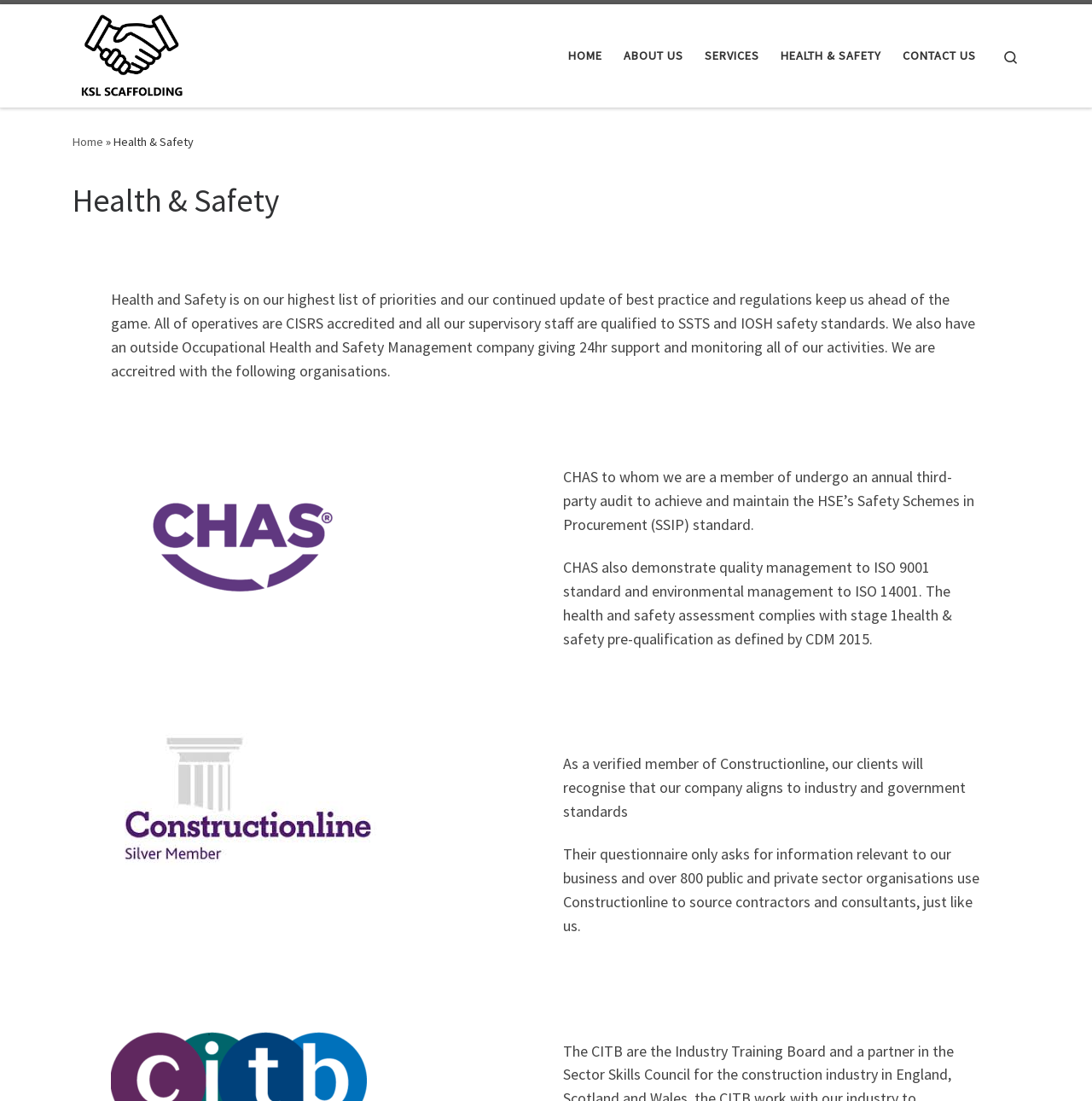What is the first menu item?
Please provide a comprehensive answer based on the information in the image.

I looked at the navigation menu and found that the first item is 'HOME', which is a link element.